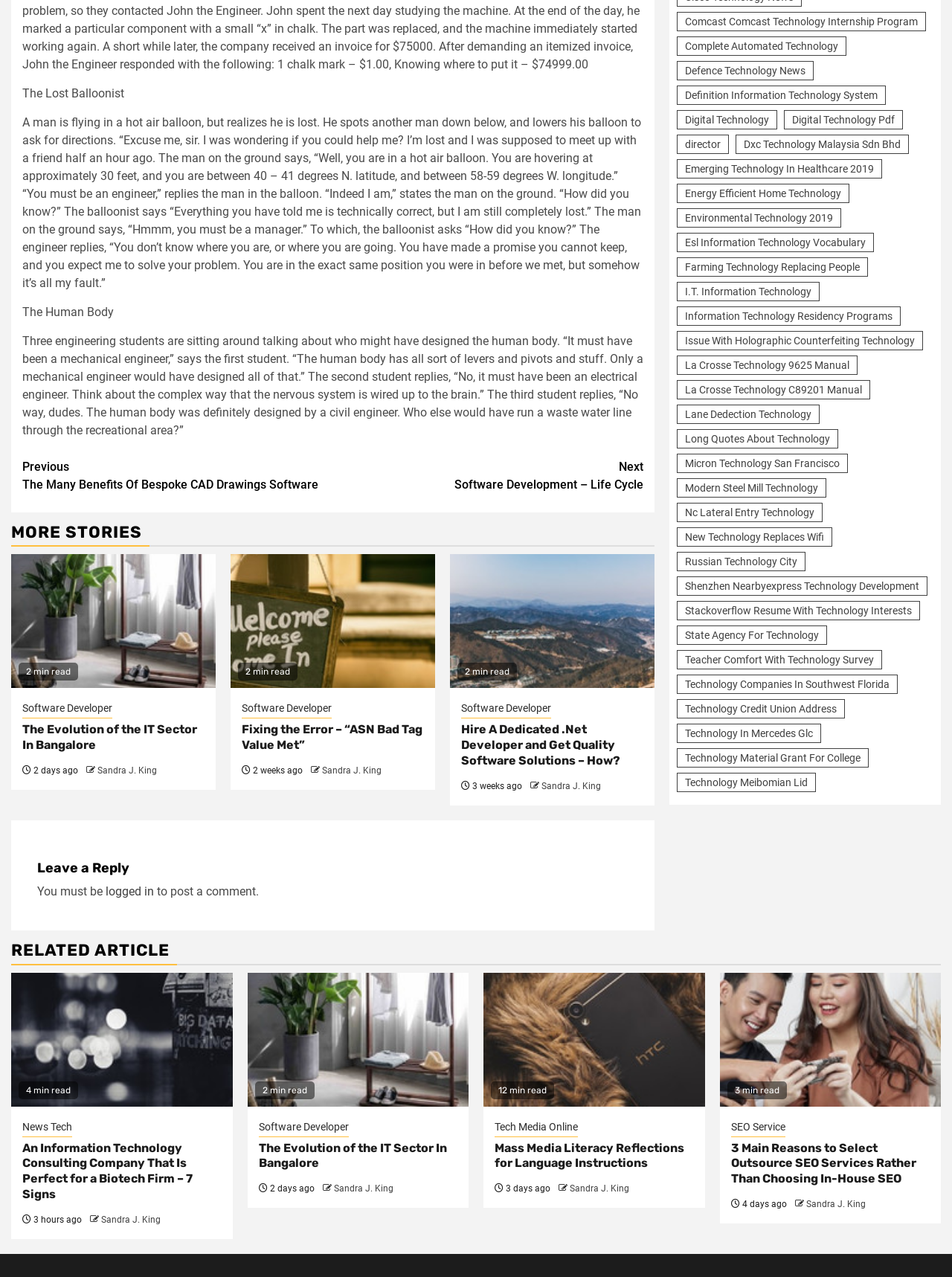Please identify the bounding box coordinates of the region to click in order to complete the task: "View more stories". The coordinates must be four float numbers between 0 and 1, specified as [left, top, right, bottom].

[0.012, 0.407, 0.688, 0.428]